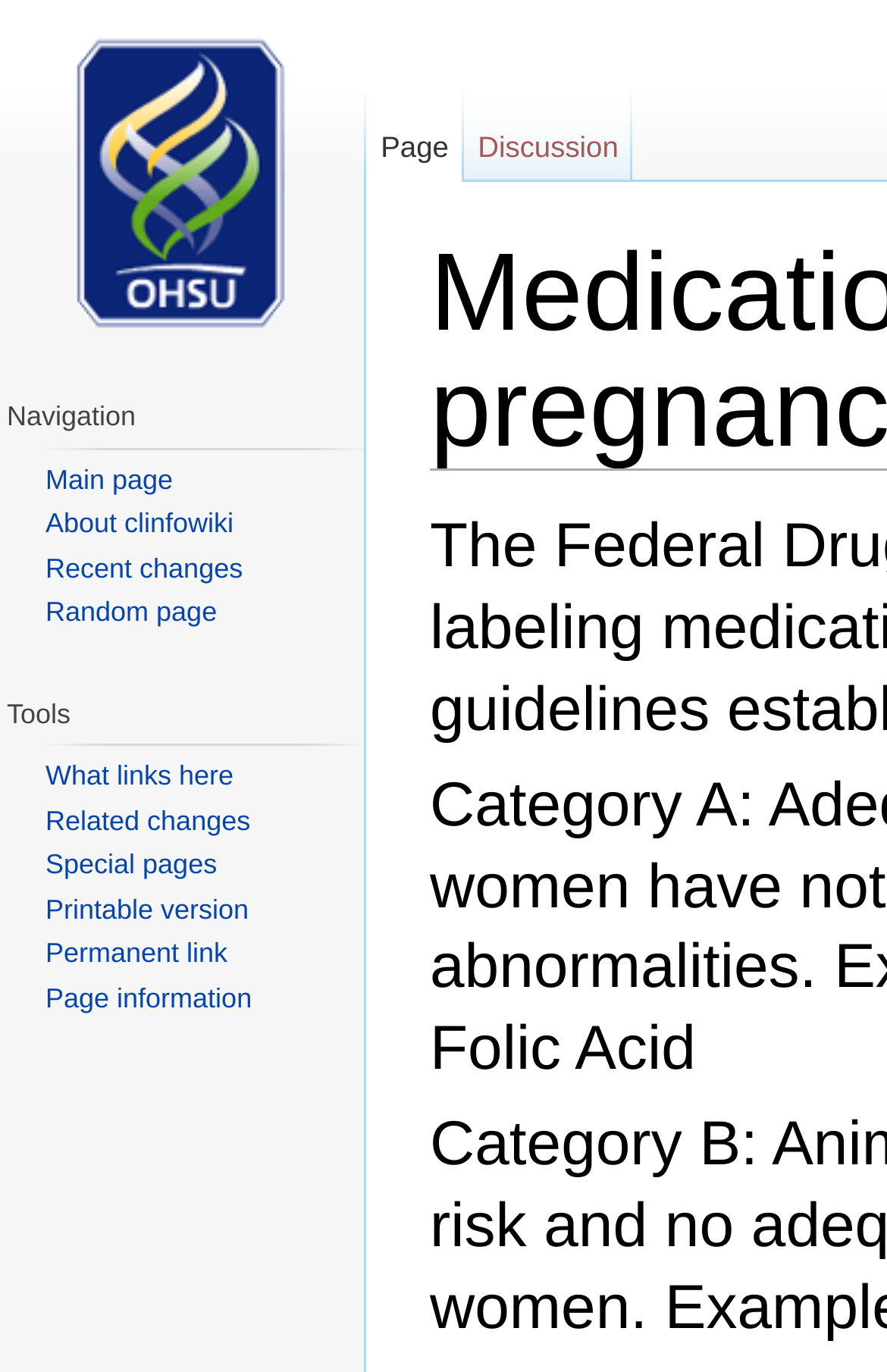Show the bounding box coordinates for the element that needs to be clicked to execute the following instruction: "go to about clinfowiki". Provide the coordinates in the form of four float numbers between 0 and 1, i.e., [left, top, right, bottom].

[0.051, 0.37, 0.263, 0.393]